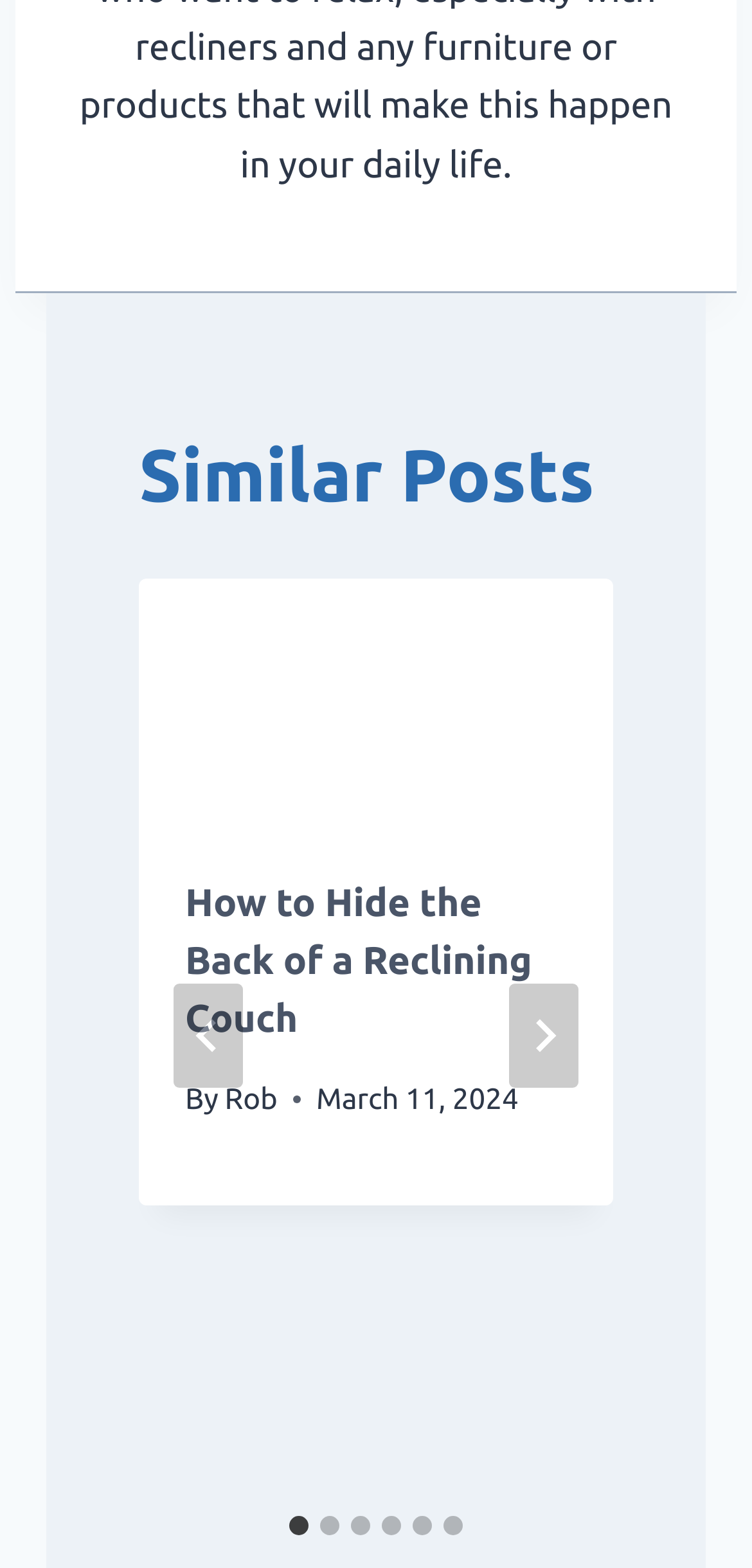Answer the question with a brief word or phrase:
How many slides are there in total?

6